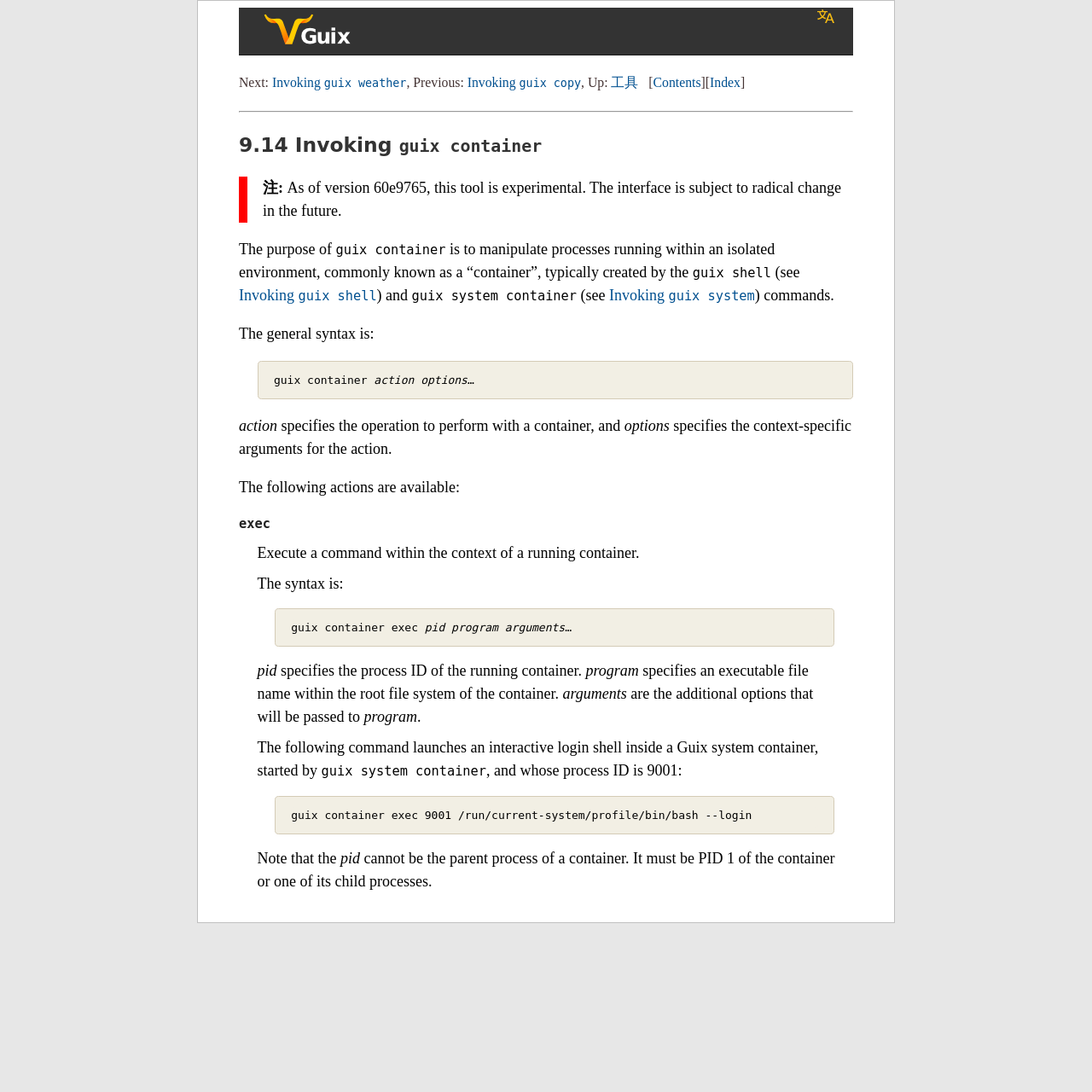What is the function of the exec action in guix container?
Please provide a comprehensive answer based on the visual information in the image.

The exec action in guix container is used to execute a command within the context of a running container. The syntax is 'guix container exec pid program arguments', where 'pid' specifies the process ID of the running container, 'program' specifies an executable file name within the root file system of the container, and 'arguments' are the additional options that will be passed to the program.